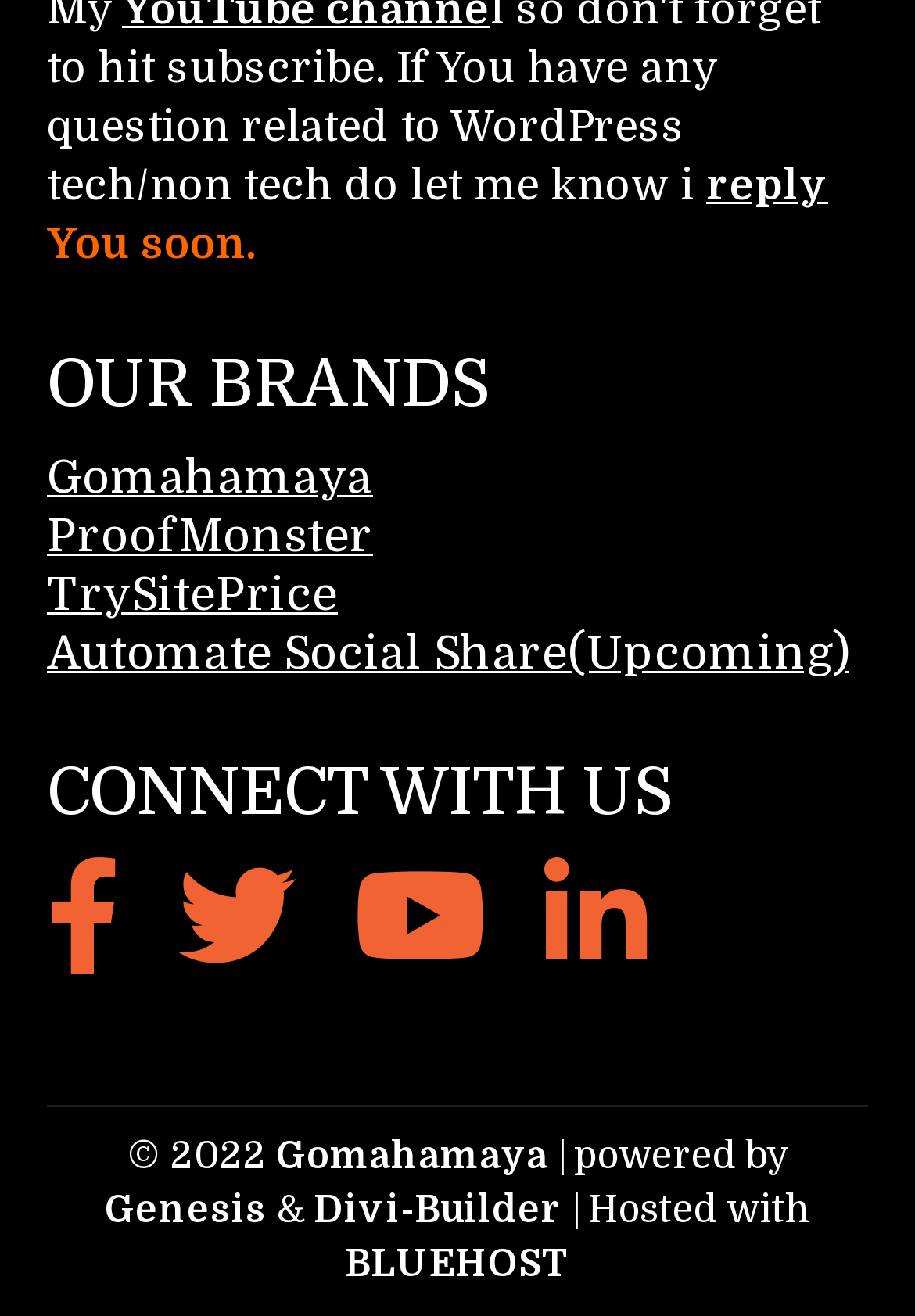Answer the question using only one word or a concise phrase: What is the last social media icon?

uf0e1